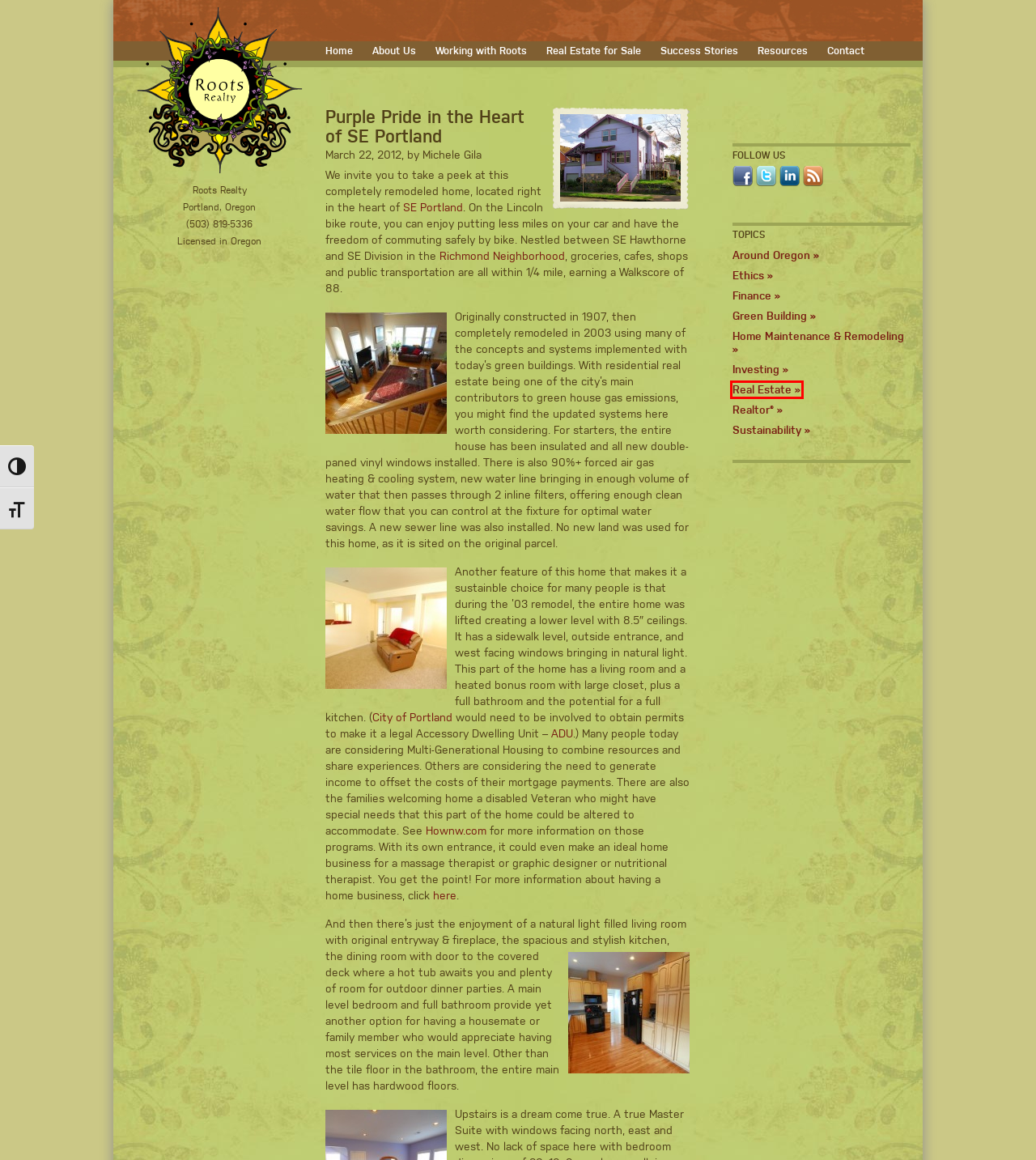Review the screenshot of a webpage that includes a red bounding box. Choose the webpage description that best matches the new webpage displayed after clicking the element within the bounding box. Here are the candidates:
A. Roots Realty | Experienced Full-Time Professional Realtors - Working with Roots Realty
B. Roots Realty | Experienced Full-Time Professional Realtors - Michele Gila 2019 Realtor of the Year!
C. Roots Realty | Experienced Full-Time Professional Realtors - We Welcome All.
D. Roots Realty | Experienced Full-Time Professional Realtors - Smoke & CO Alarms Recalled
E. Richmond Neighborhood Association
F. Roots Realty | Experienced Full-Time Professional Realtors - Resources
G. 黑龙江指劣企业管理有限公司
H. Roots Realty | Experienced Full-Time Professional Realtors - Real Estate for Sale

B